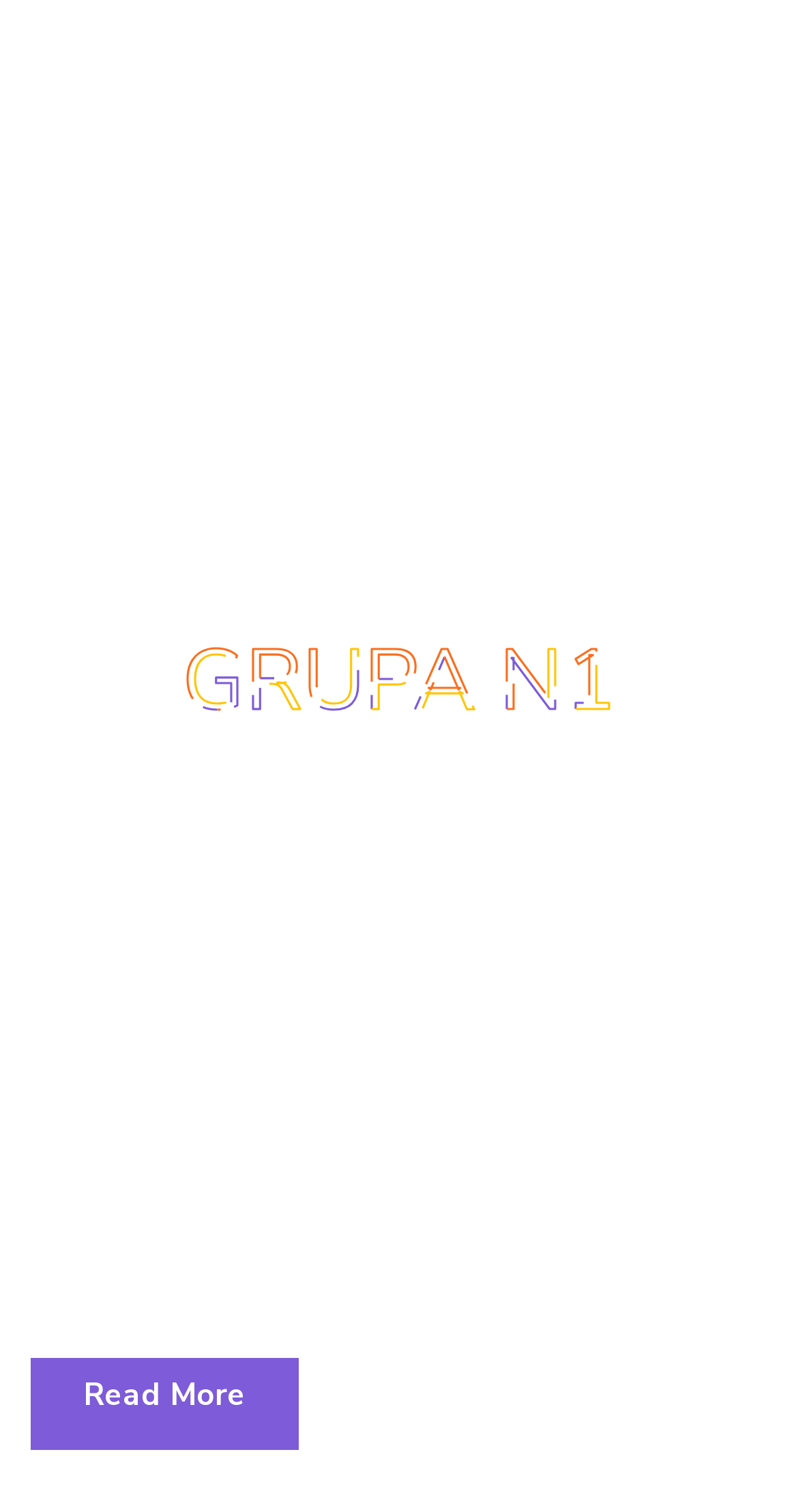Using the element description: "parent_node: Violet Mood", determine the bounding box coordinates for the specified UI element. The coordinates should be four float numbers between 0 and 1, [left, top, right, bottom].

[0.5, 0.486, 0.718, 0.546]